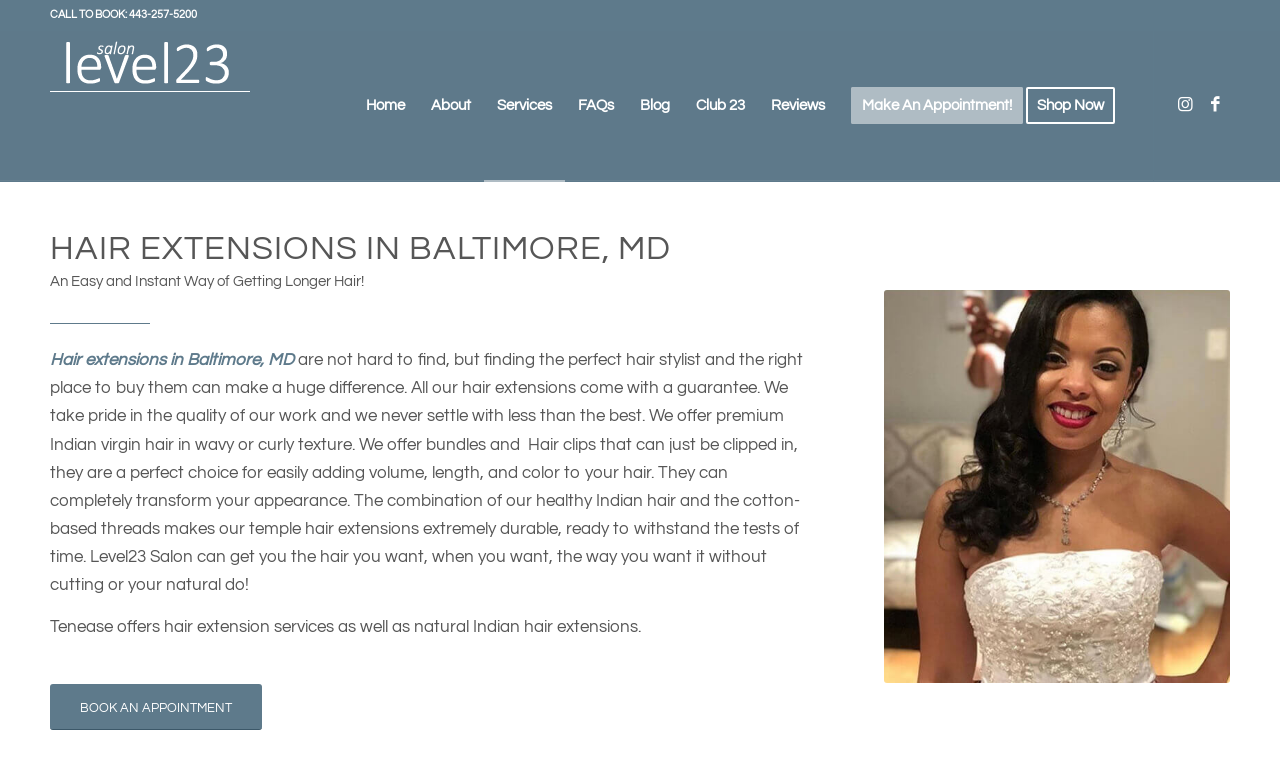What type of hair extensions are offered?
Provide a comprehensive and detailed answer to the question.

I read the text on the webpage that mentions 'We offer premium Indian virgin hair in wavy or curly texture.' This indicates that the salon offers Indian virgin hair extensions in different textures.